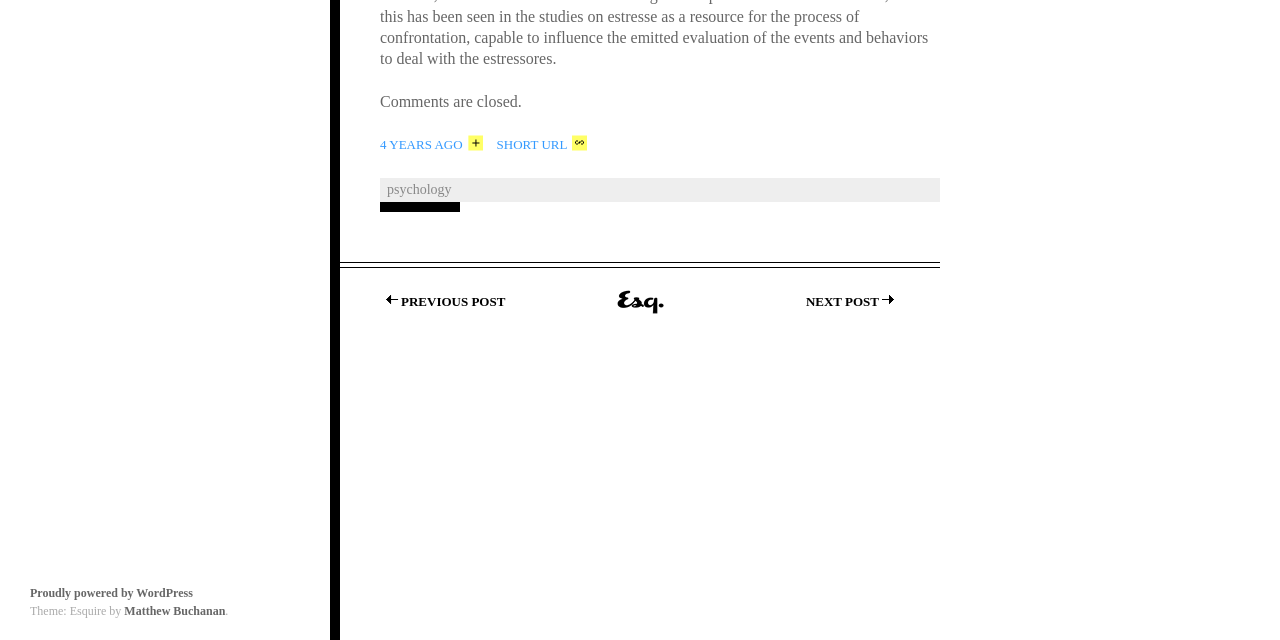Find the bounding box of the web element that fits this description: "Short URL".

[0.388, 0.202, 0.459, 0.245]